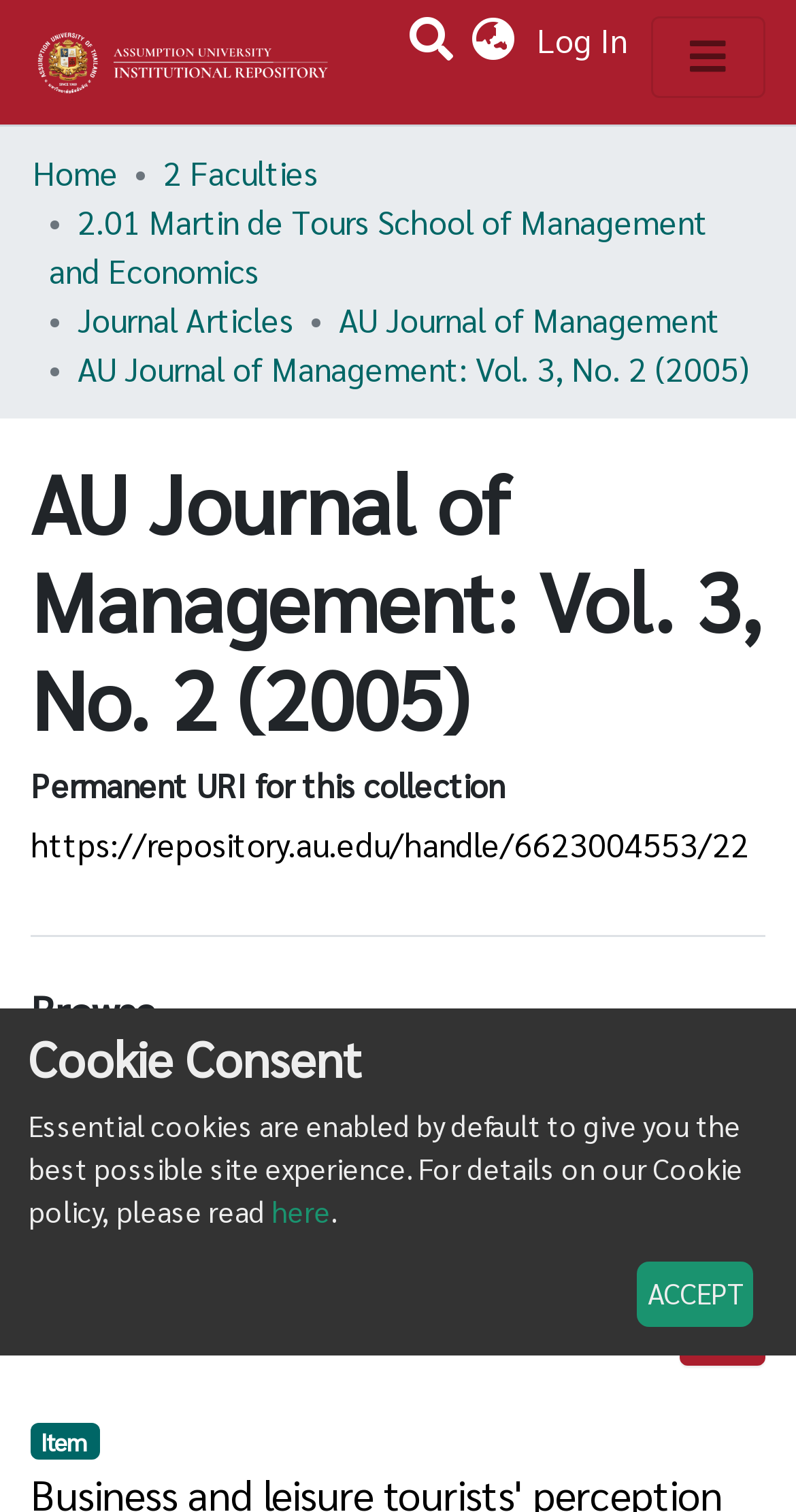Highlight the bounding box coordinates of the element you need to click to perform the following instruction: "Search for something."

[0.498, 0.0, 0.575, 0.051]